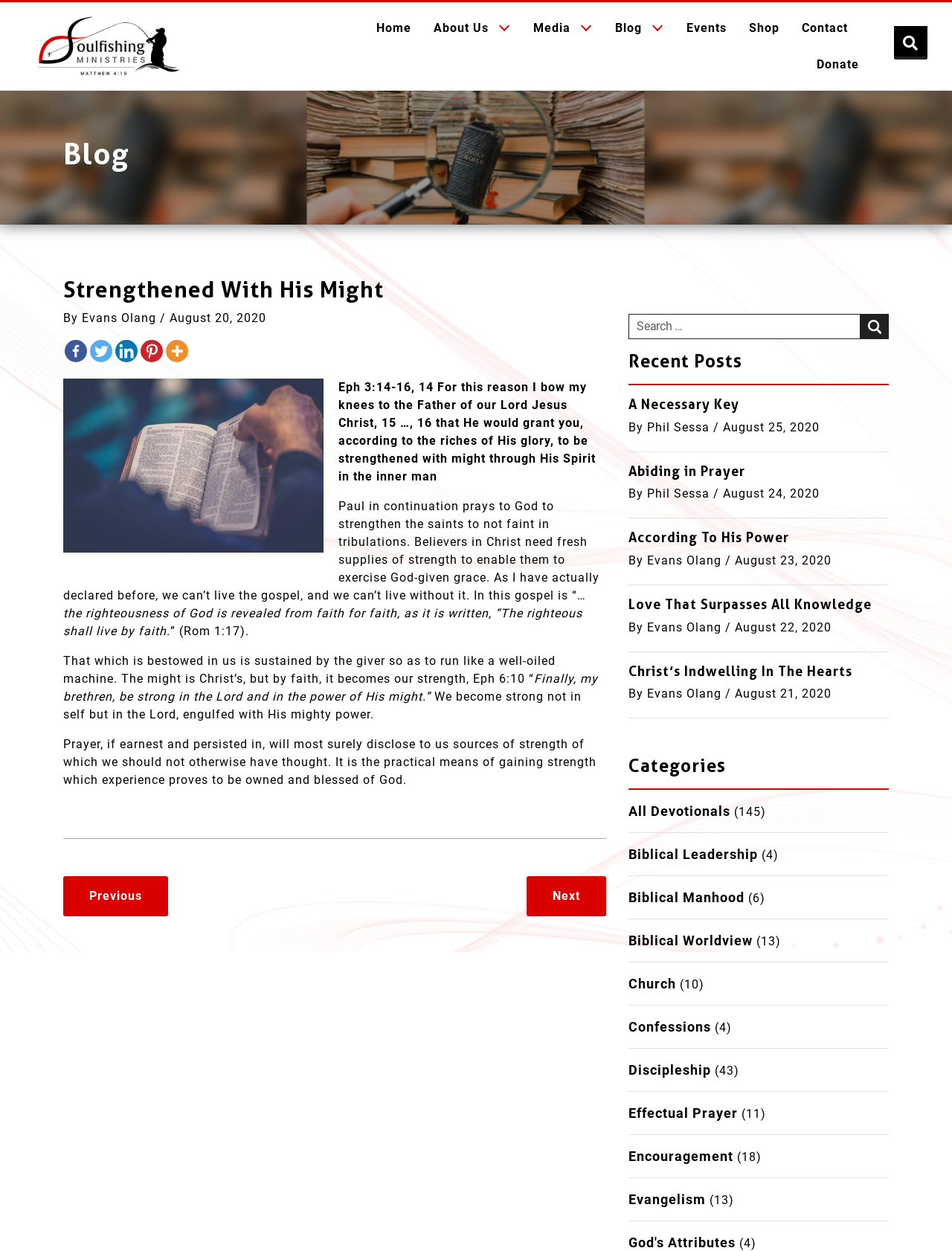Respond to the question with just a single word or phrase: 
What is the topic of the blog post?

Strengthened With His Might